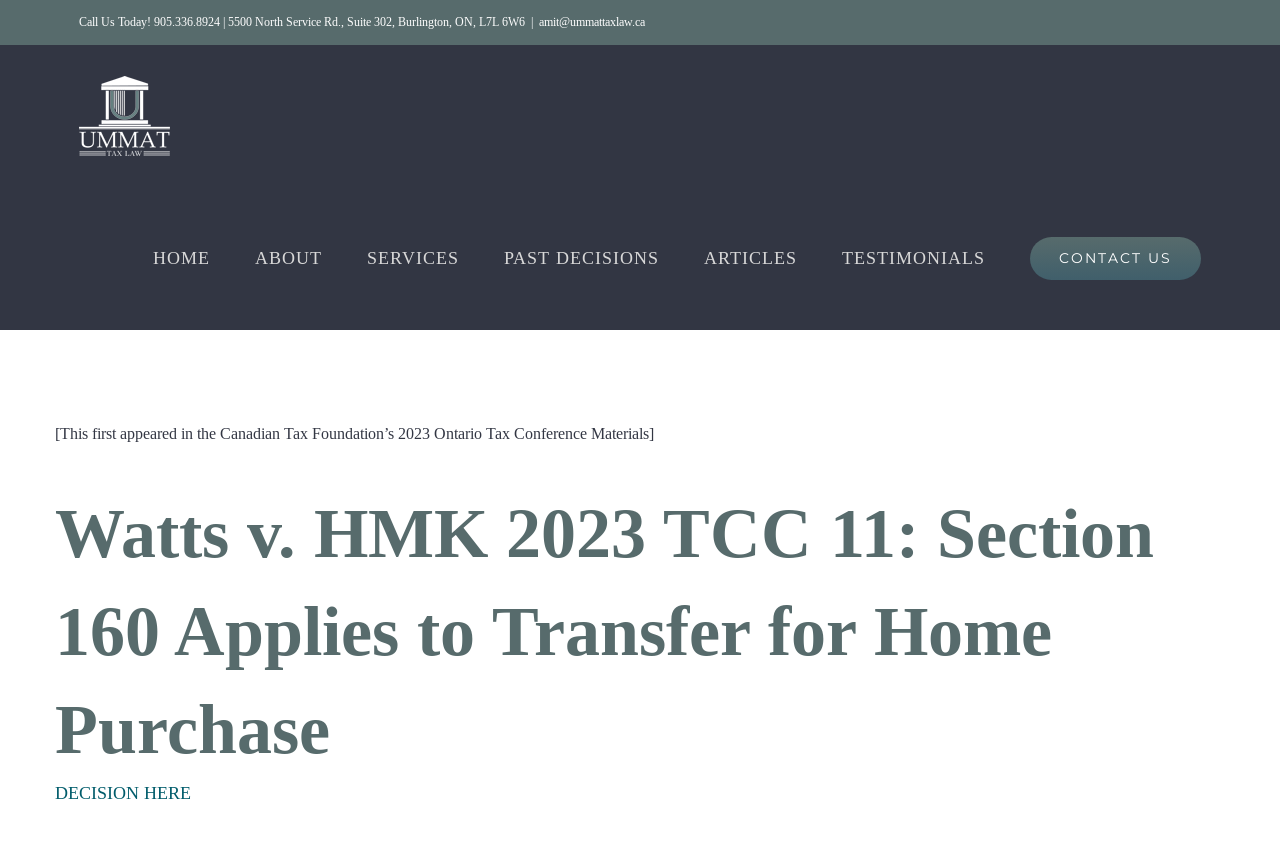What is the title of the article? Examine the screenshot and reply using just one word or a brief phrase.

Watts v. HMK 2023 TCC 11